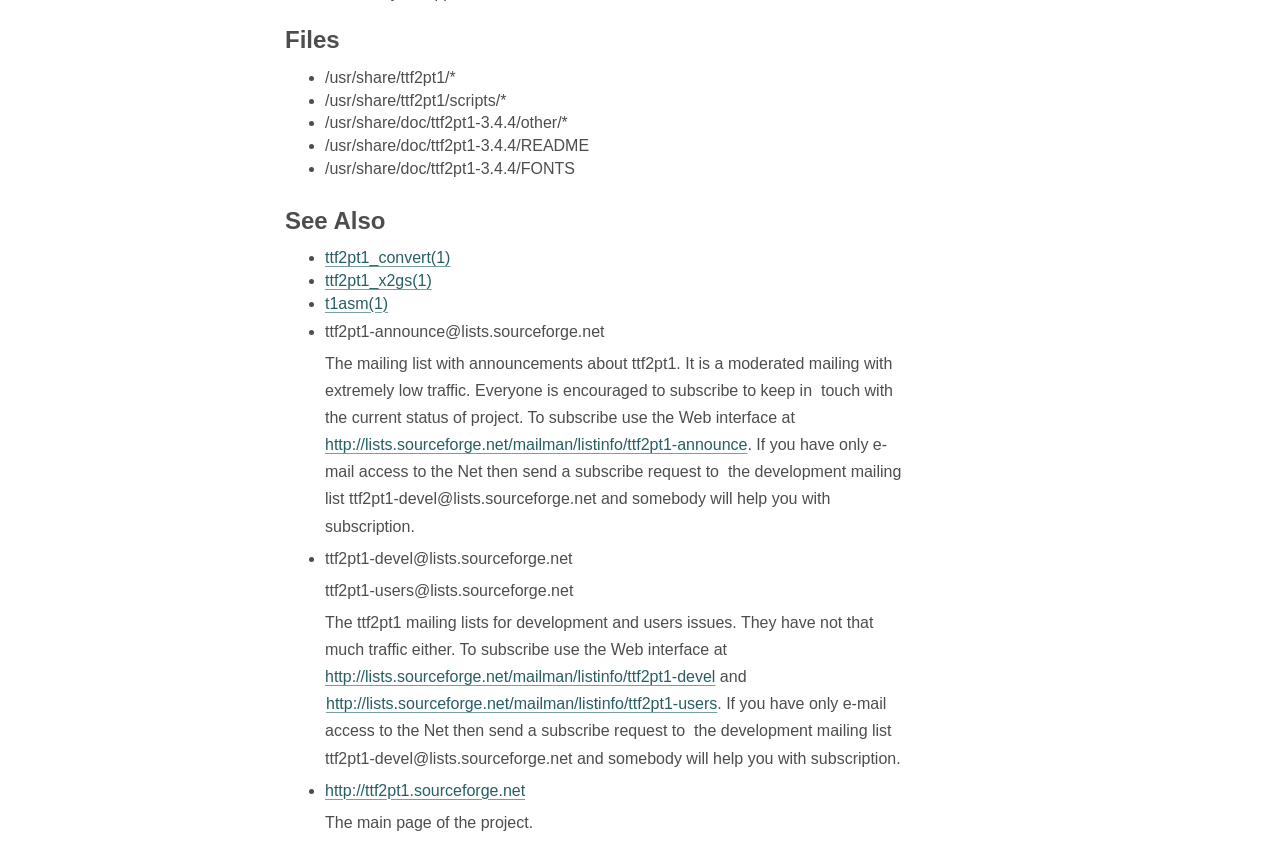How can I subscribe to the ttf2pt1-devel mailing list?
Answer the question with detailed information derived from the image.

The webpage instructs users to subscribe to the ttf2pt1-devel mailing list using the Web interface at 'http://lists.sourceforge.net/mailman/listinfo/ttf2pt1-devel'. Alternatively, users with only email access can send a subscribe request to the development mailing list and someone will help with the subscription.